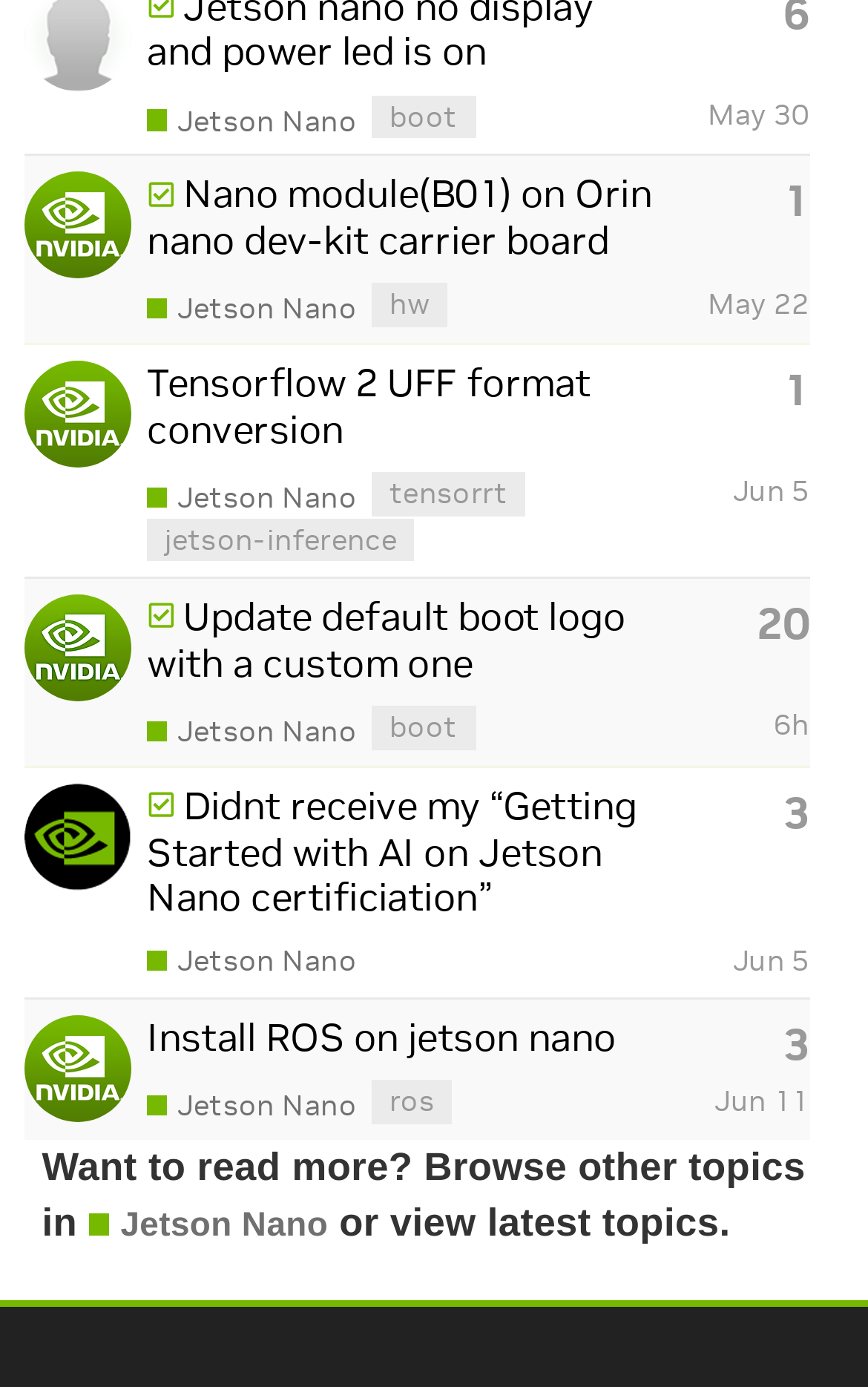Find the bounding box coordinates of the element's region that should be clicked in order to follow the given instruction: "Browse topics tagged with 'boot'". The coordinates should consist of four float numbers between 0 and 1, i.e., [left, top, right, bottom].

[0.428, 0.069, 0.547, 0.1]